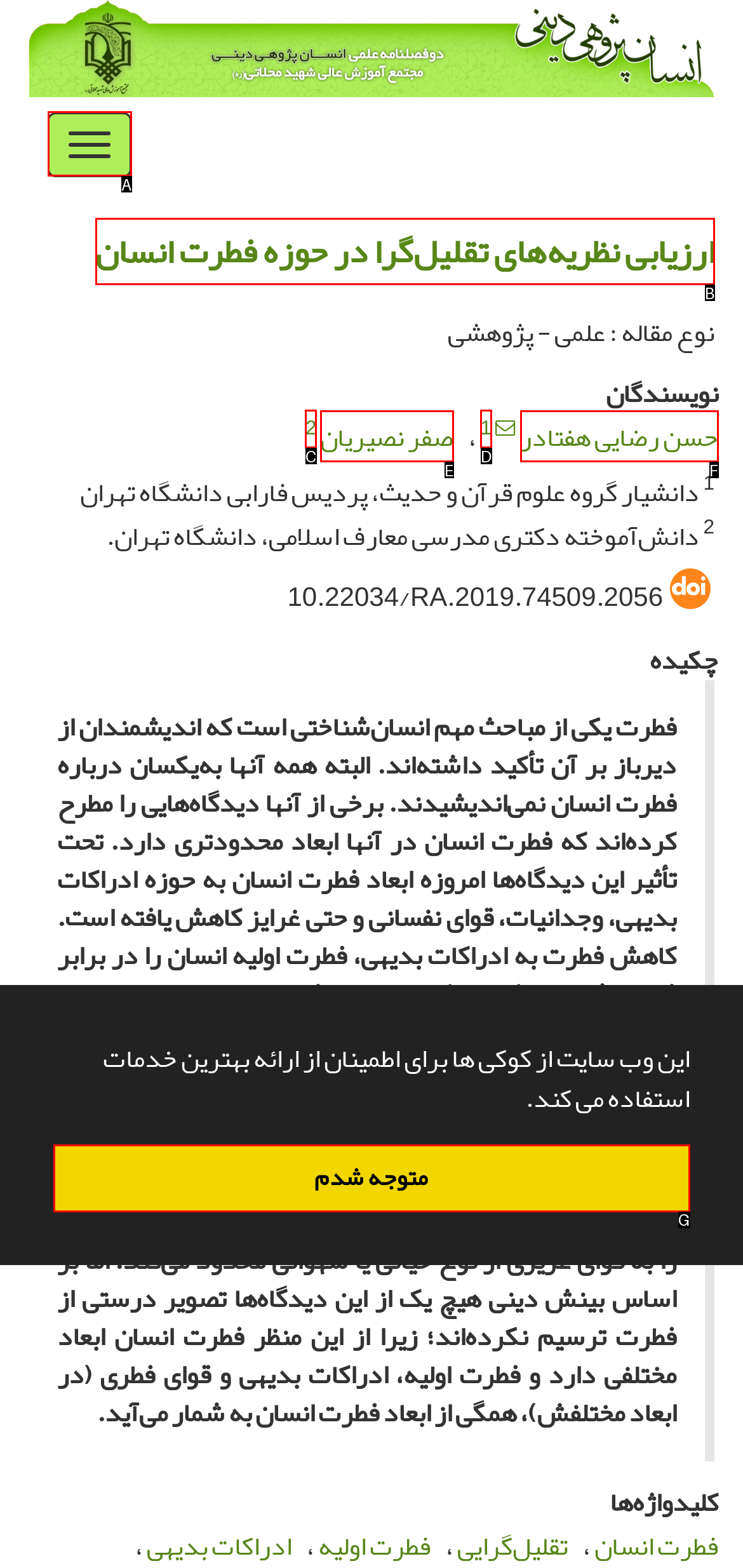Find the HTML element that matches the description: photo
Respond with the corresponding letter from the choices provided.

None